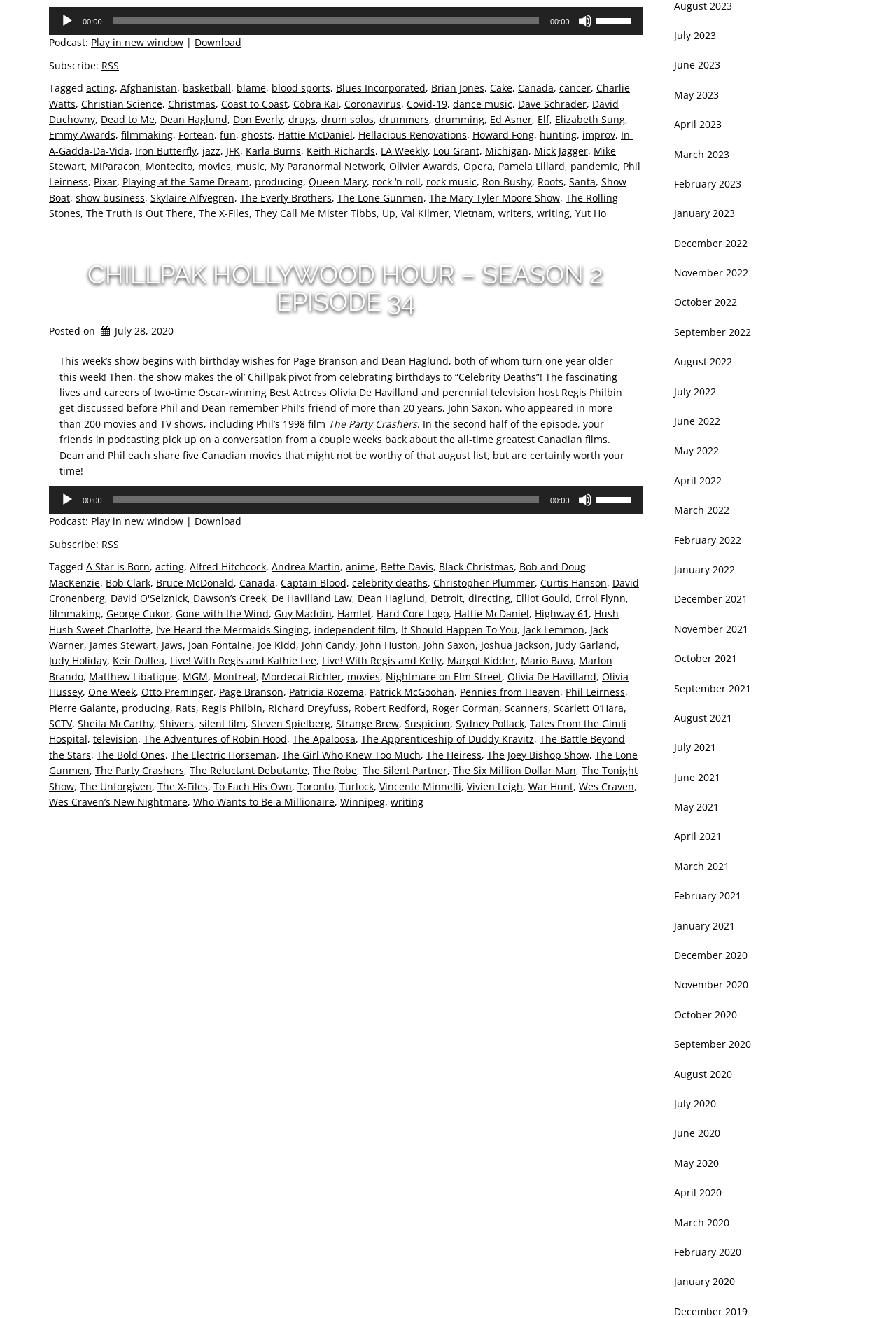What is the minimum value of the volume slider?
Look at the screenshot and respond with a single word or phrase.

0